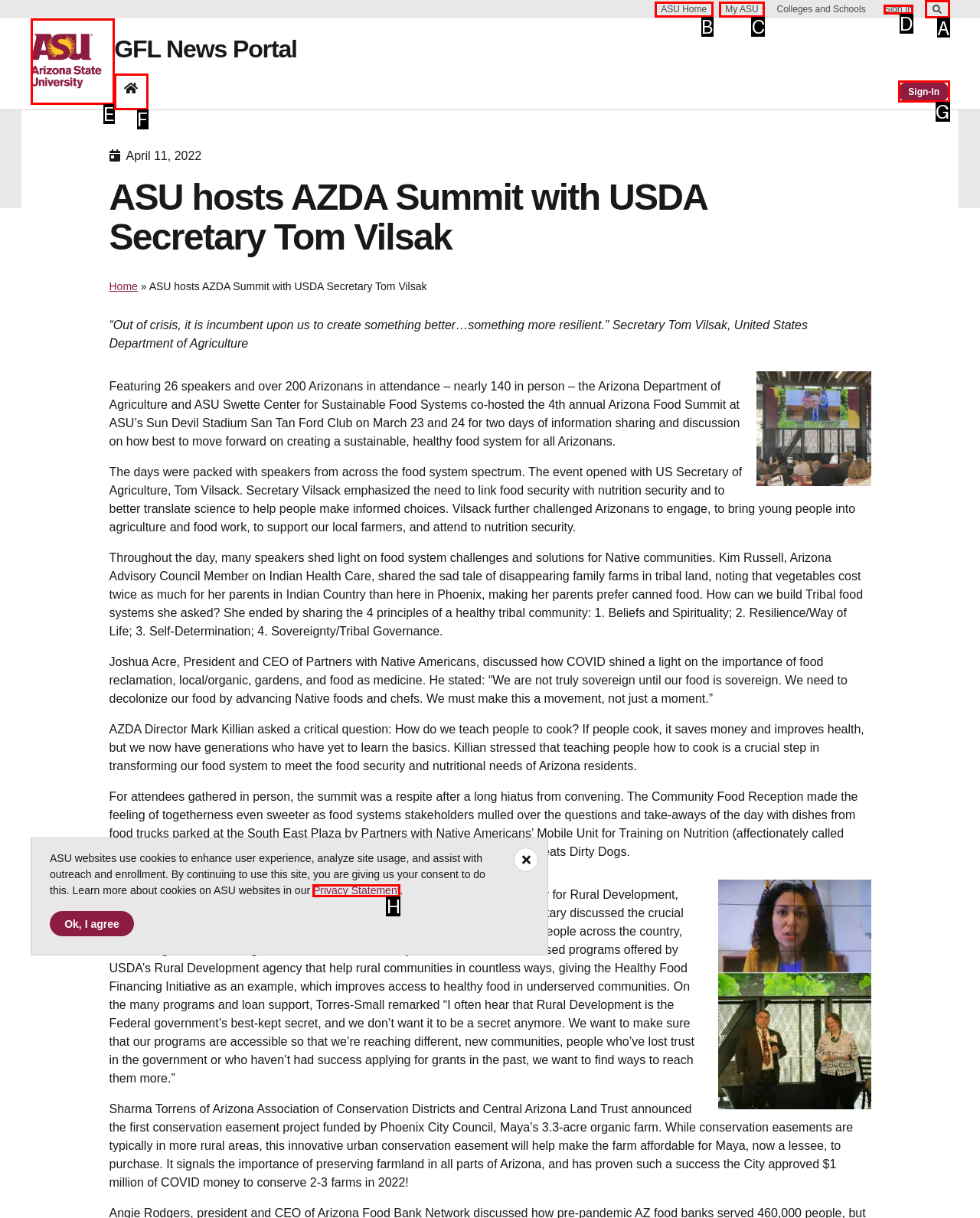Identify the letter of the option that should be selected to accomplish the following task: Search ASU. Provide the letter directly.

A